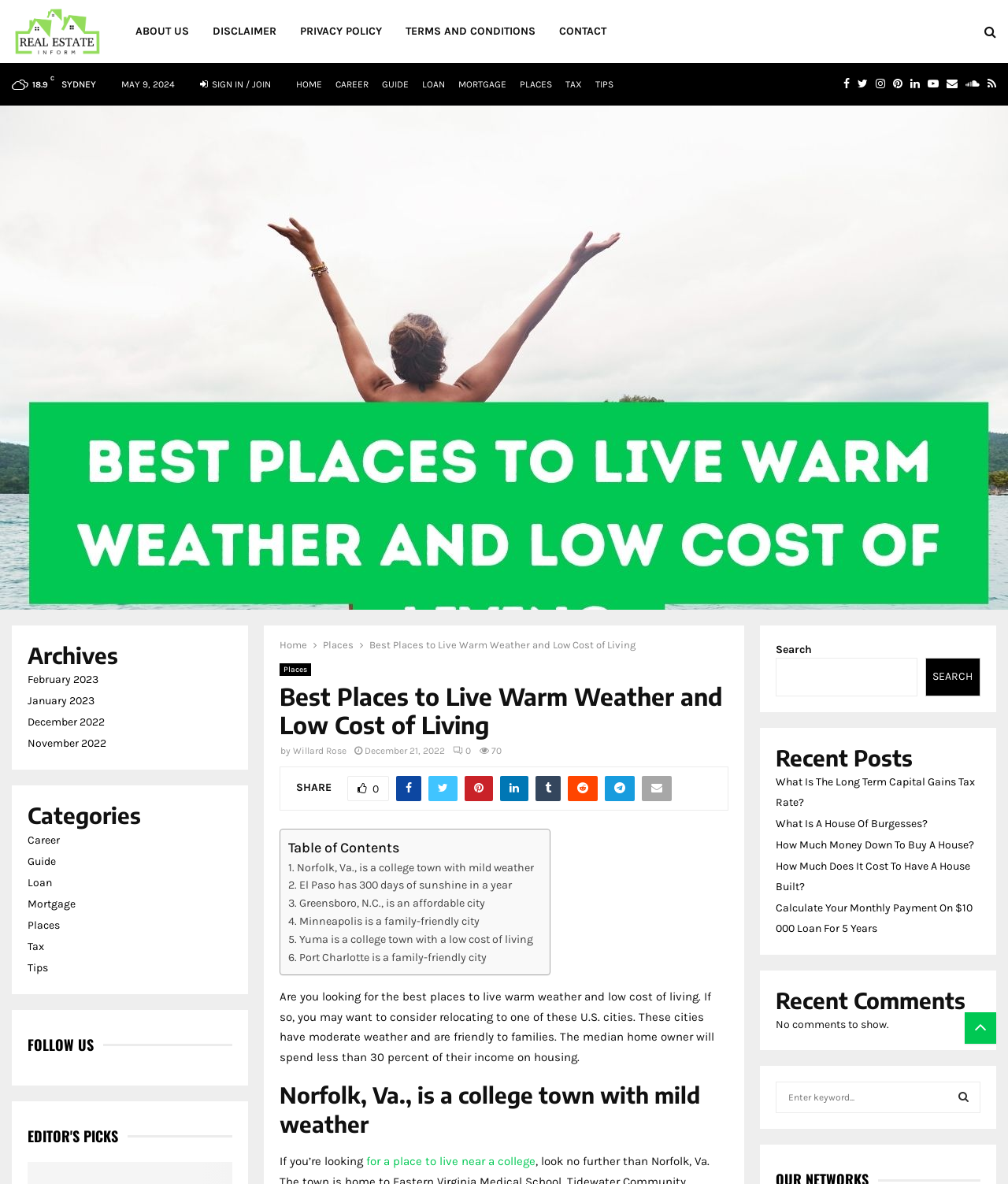Use a single word or phrase to answer the question:
How many links are there in the footer?

10